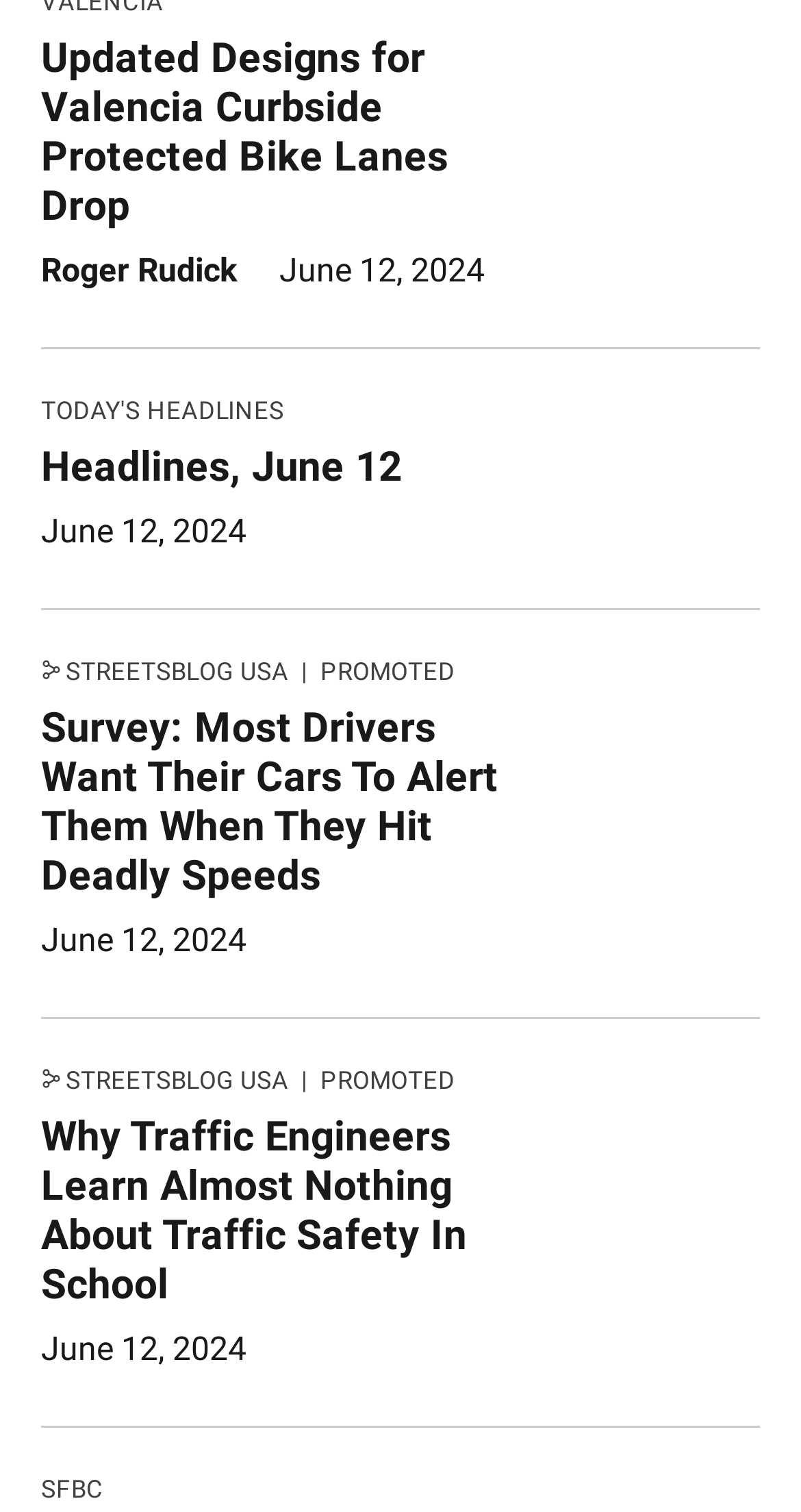Locate the coordinates of the bounding box for the clickable region that fulfills this instruction: "Click on TODAY'S HEADLINES".

[0.051, 0.236, 0.355, 0.254]